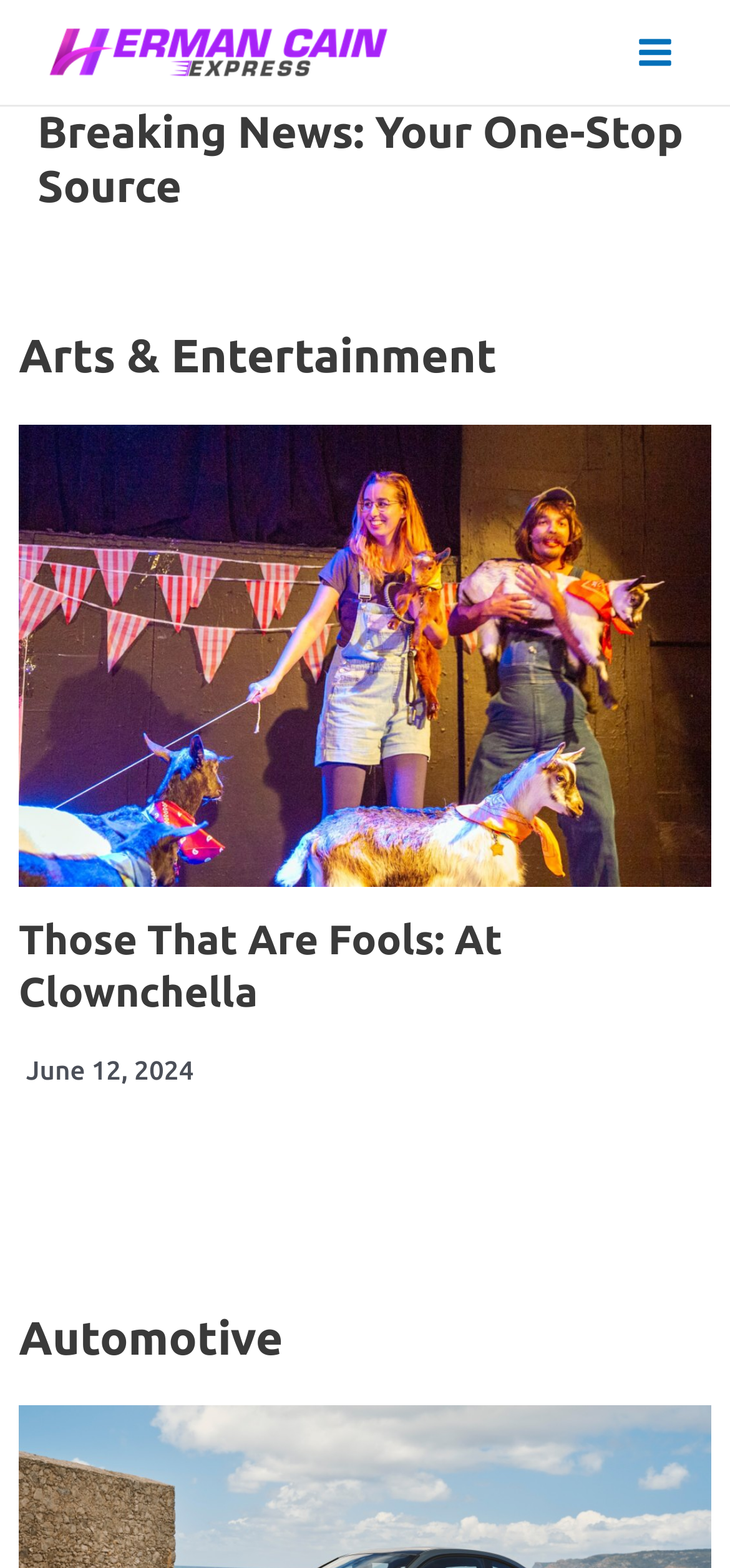What is the position of the main menu button?
Provide an in-depth and detailed answer to the question.

The main menu button is located at the top right corner of the webpage, with a bounding box coordinate of [0.845, 0.009, 0.949, 0.058].